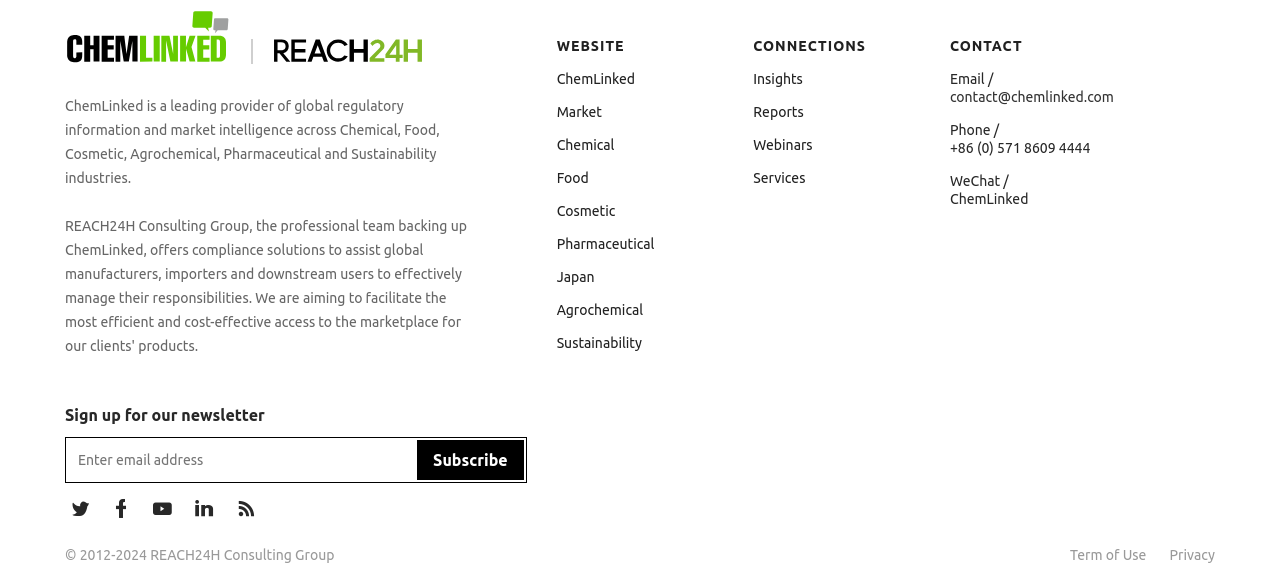Locate the bounding box coordinates of the item that should be clicked to fulfill the instruction: "Click the ChemLinked link".

[0.435, 0.121, 0.565, 0.152]